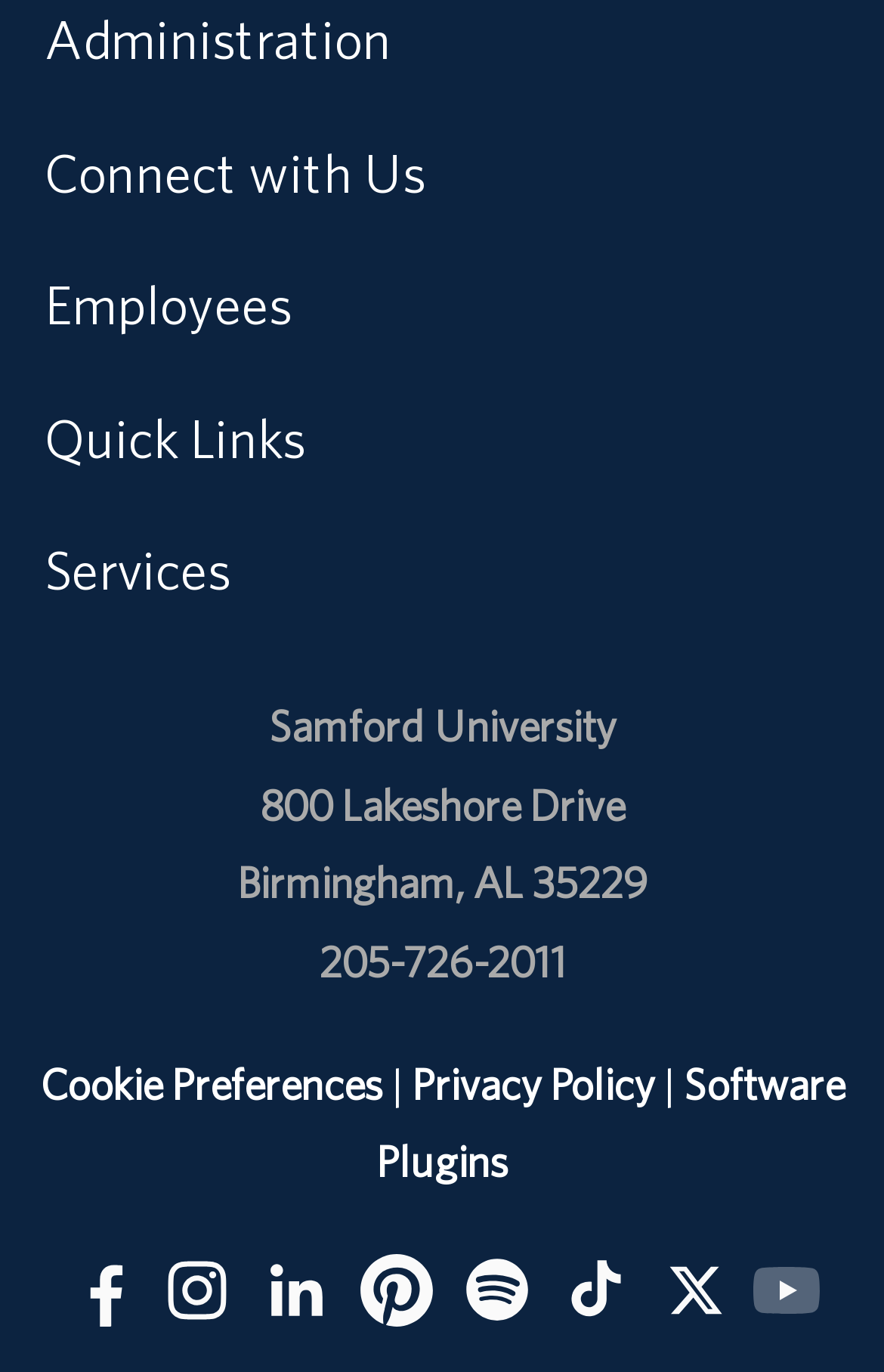Please determine the bounding box coordinates, formatted as (top-left x, top-left y, bottom-right x, bottom-right y), with all values as floating point numbers between 0 and 1. Identify the bounding box of the region described as: 205-726-2011

[0.36, 0.683, 0.64, 0.719]